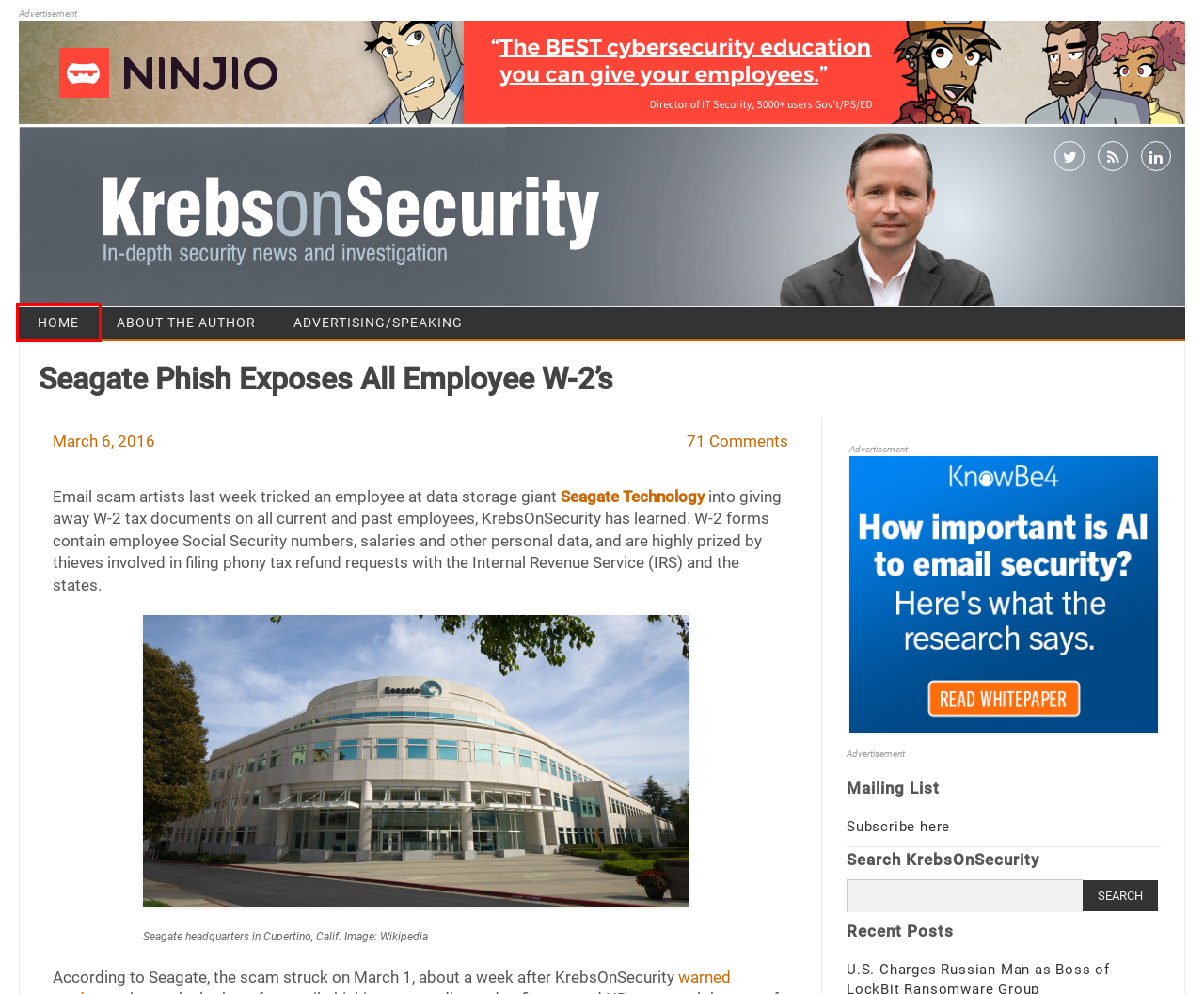Observe the webpage screenshot and focus on the red bounding box surrounding a UI element. Choose the most appropriate webpage description that corresponds to the new webpage after clicking the element in the bounding box. Here are the candidates:
A. Spam Nation – Krebs on Security
B. Krebs on Security – In-depth security news and investigation
C. Engaging & Behavior Changing Cyber Awareness | NINJIO
D. Internet of Things (IoT) – Krebs on Security
E. Eric DeRitis – Krebs on Security
F. A Little Sunshine – Krebs on Security
G. 海量数据存储解决方案的领导者 | Seagate 中国
H. About the Author – Krebs on Security

B